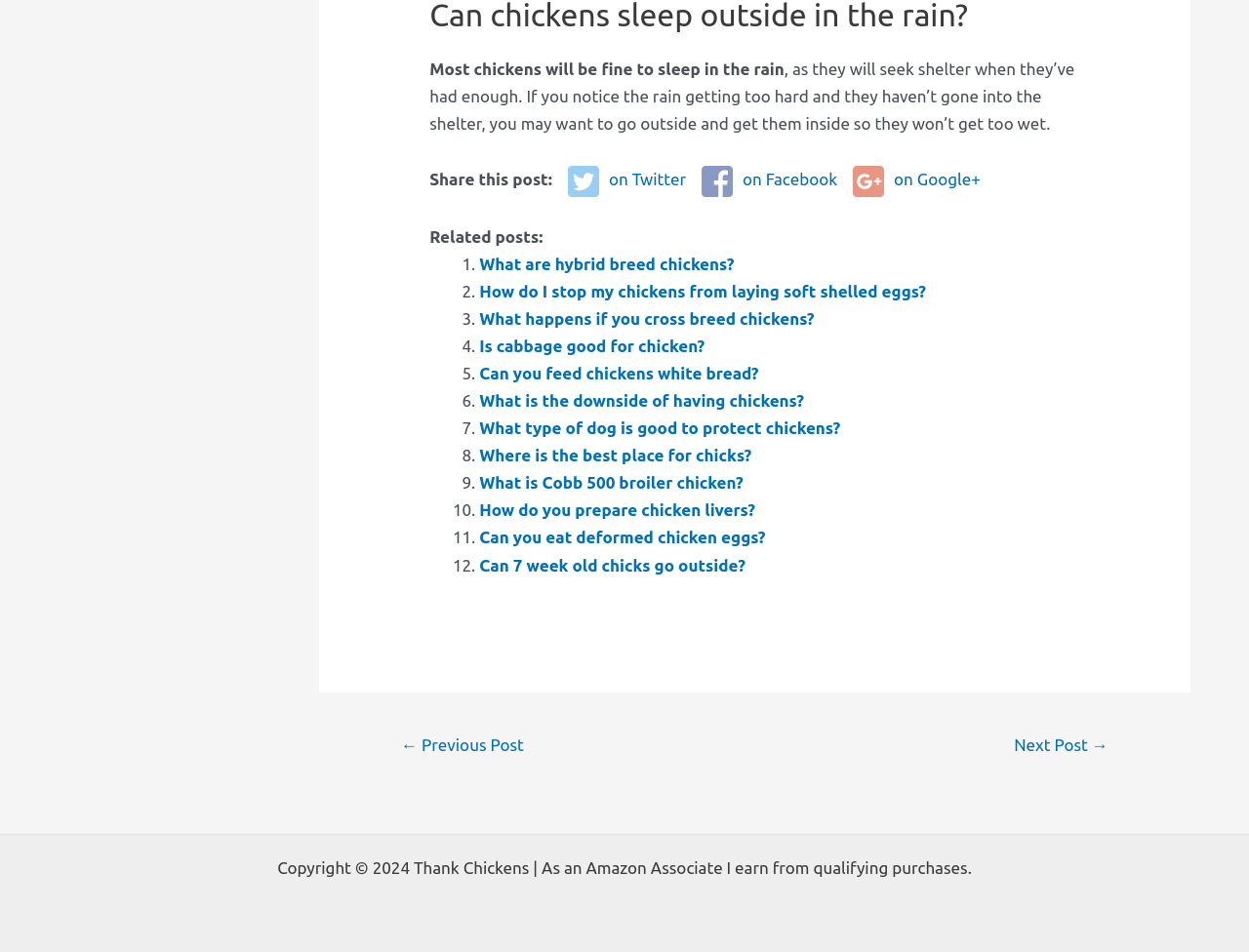Provide a one-word or brief phrase answer to the question:
What is the affiliate disclosure statement?

As an Amazon Associate I earn from qualifying purchases